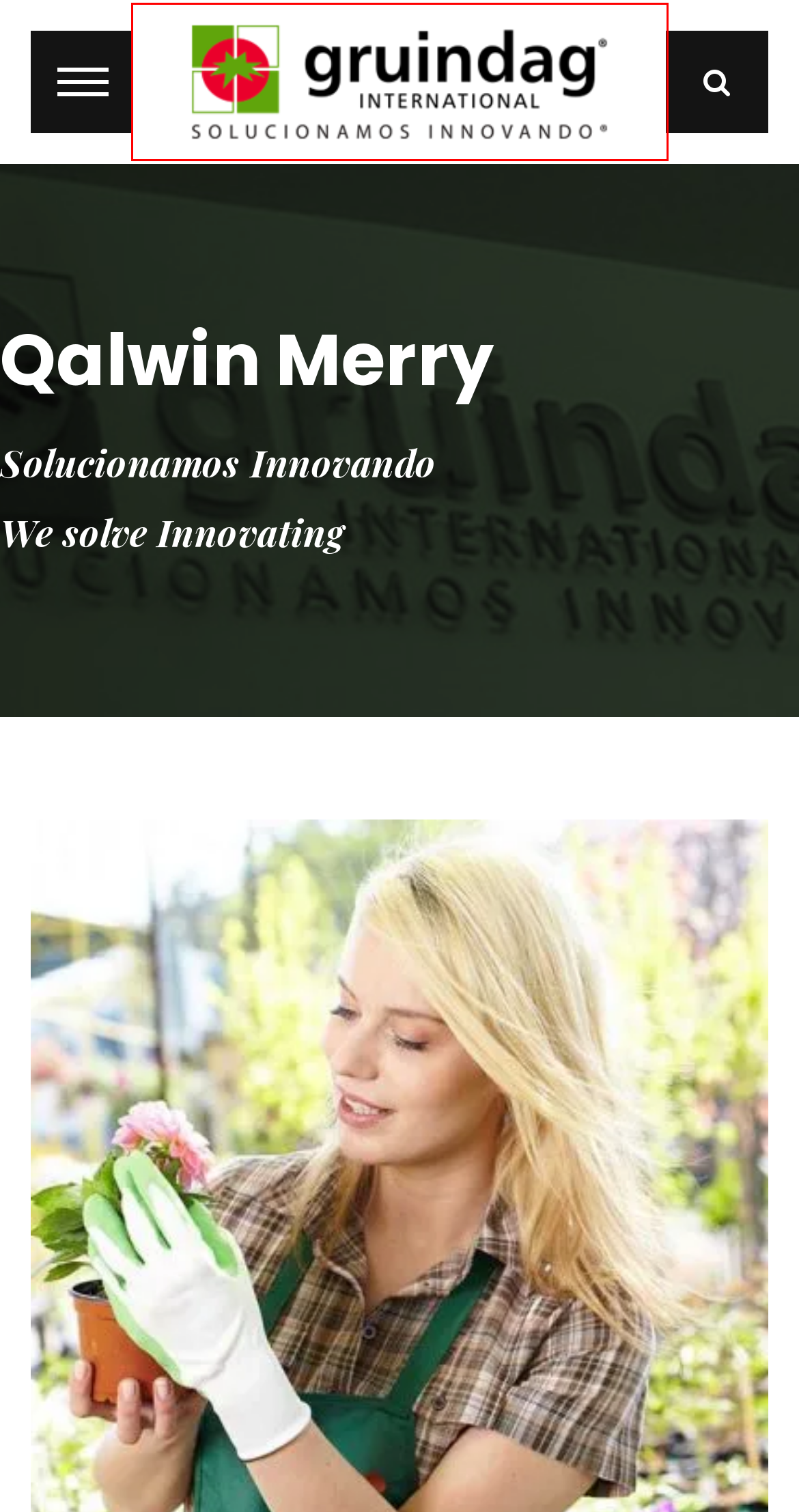Consider the screenshot of a webpage with a red bounding box around an element. Select the webpage description that best corresponds to the new page after clicking the element inside the red bounding box. Here are the candidates:
A. Inocuidad – Gruindag
B. Gruindag – Solucionamos innovando
C. Gruindag Soil – Gruindag
D. EUA – Gruindag
E. Chile – Gruindag
F. Agricultura – Nutrición Vegetal – Gruindag
G. DISPEN AG – Gruindag
H. Industrial – Gruindag

B